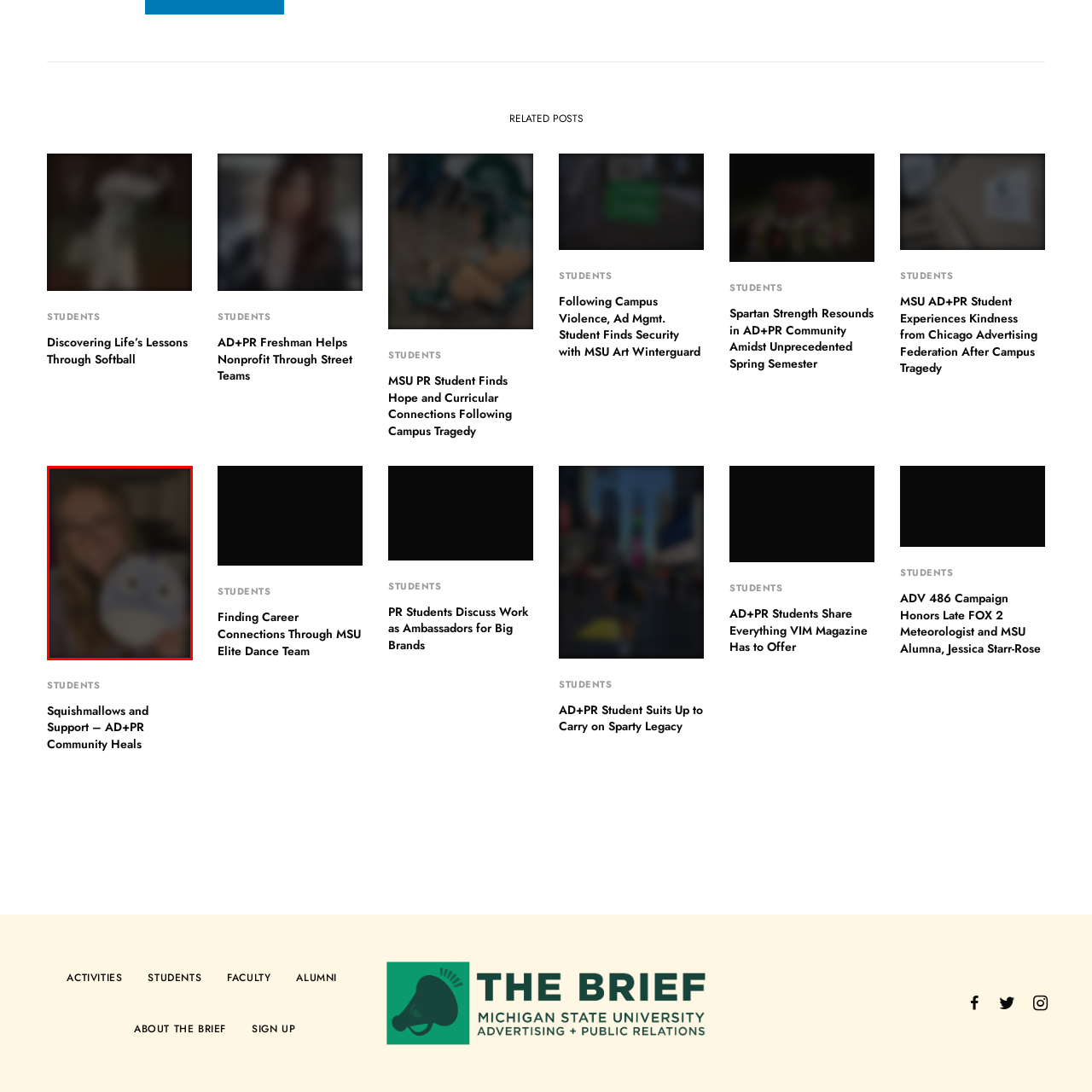What is the setting of the image?
Assess the image contained within the red bounding box and give a detailed answer based on the visual elements present in the image.

The backdrop of the image hints at a cozy indoor setting, suggesting a moment of relaxation and emotional support, which implies that the image was taken indoors.